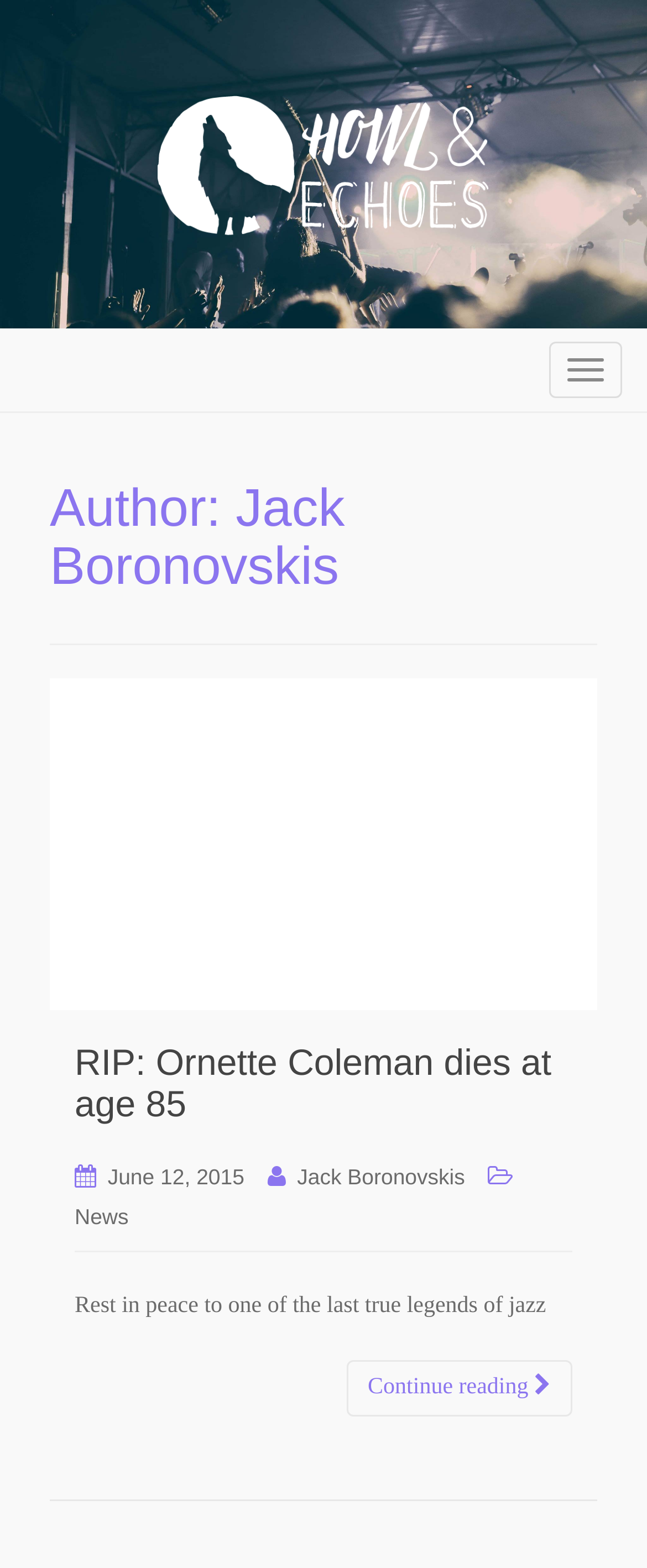Provide the bounding box coordinates of the area you need to click to execute the following instruction: "Toggle navigation".

[0.849, 0.218, 0.962, 0.254]